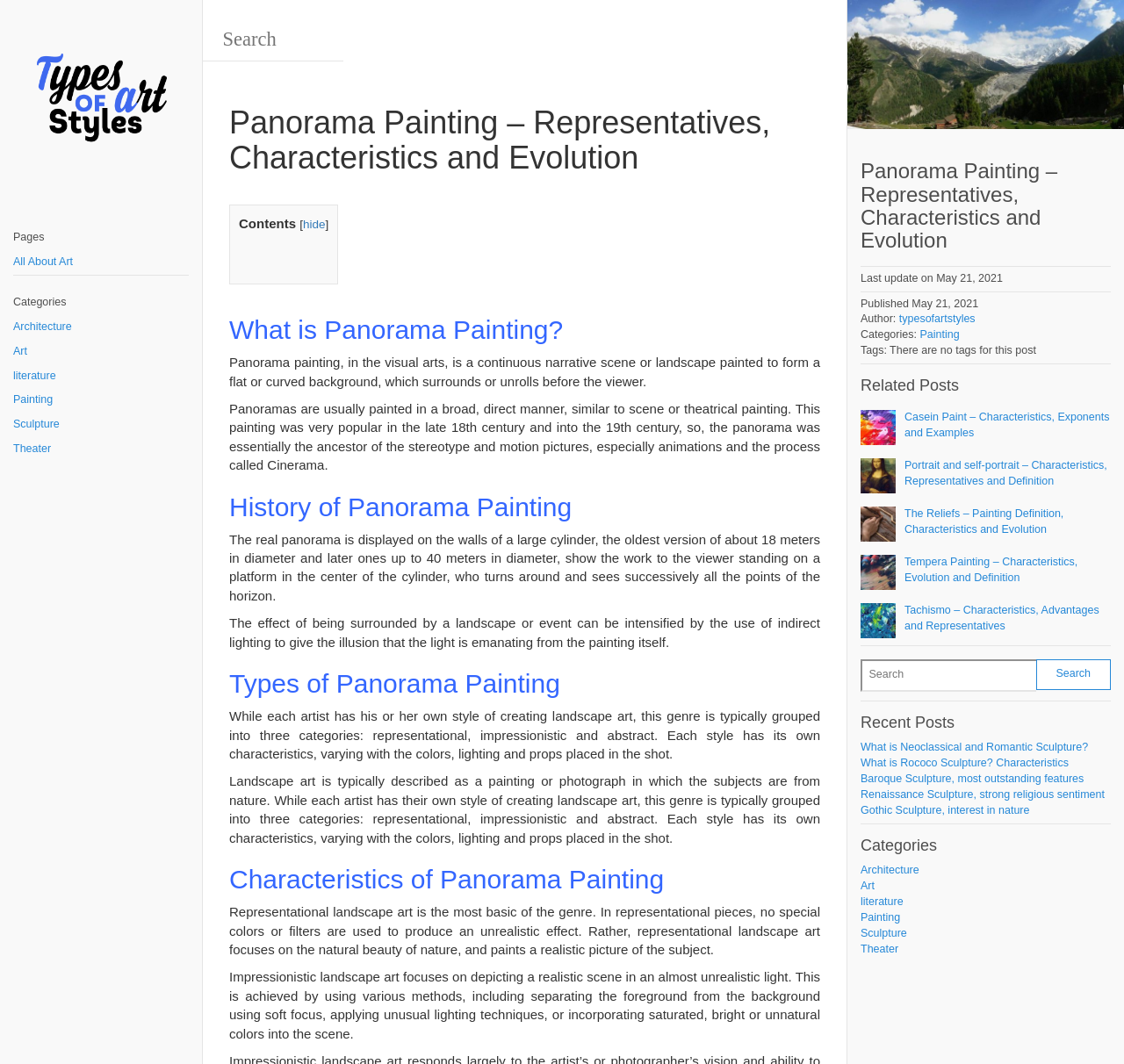What is the purpose of indirect lighting in panorama painting?
Give a one-word or short-phrase answer derived from the screenshot.

To give the illusion of light emanating from the painting